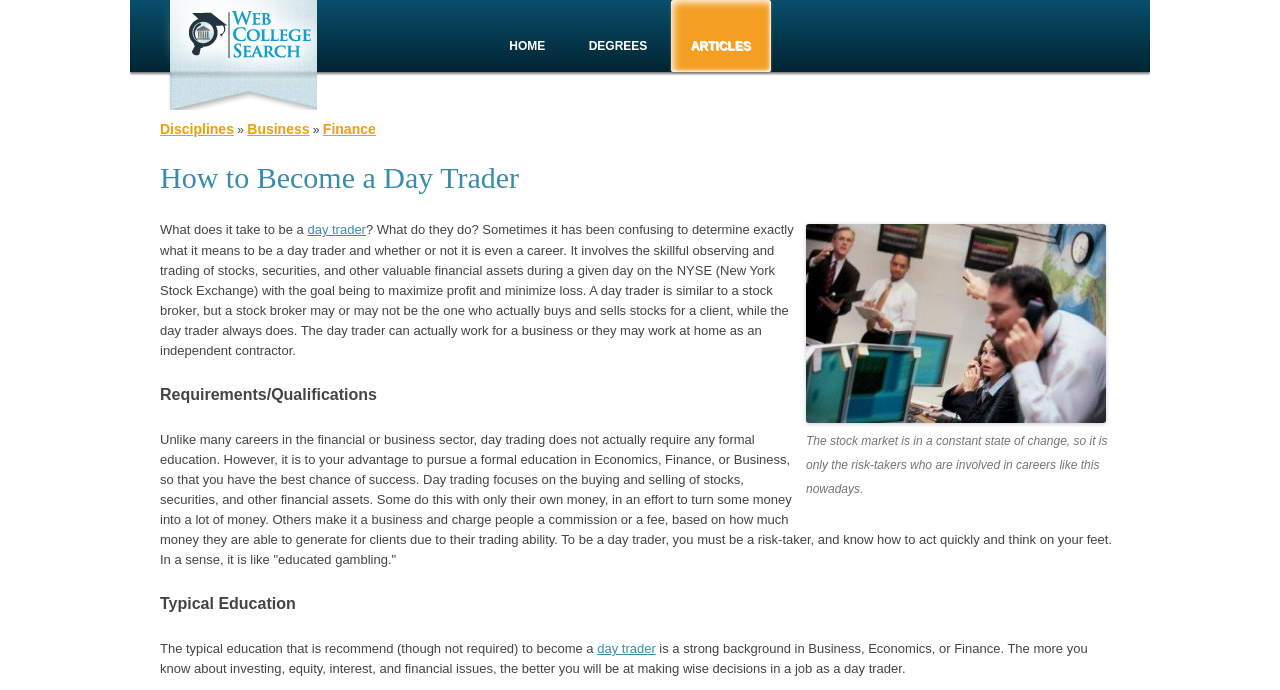Please identify the bounding box coordinates of the element I need to click to follow this instruction: "Click on DEGREES".

[0.444, 0.035, 0.521, 0.099]